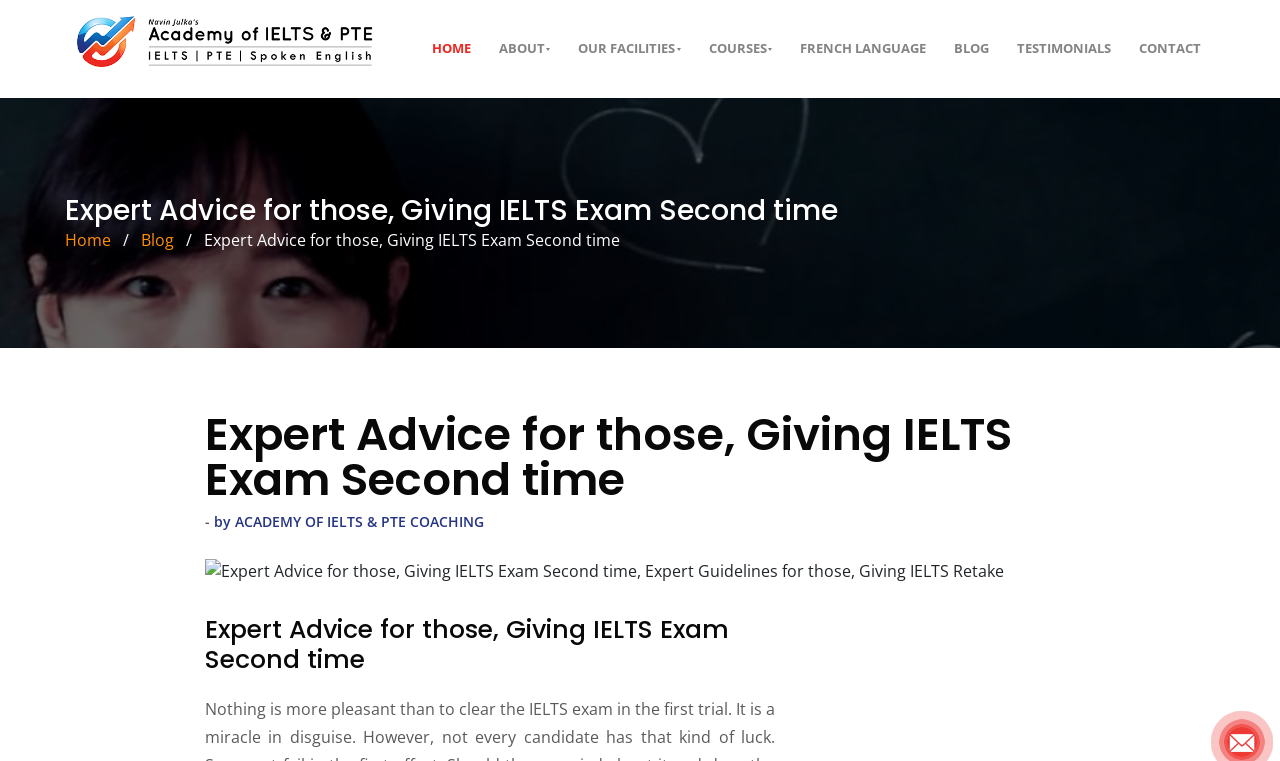Create a detailed description of the webpage's content and layout.

This webpage is about expert advice for individuals taking the IELTS exam for the second time. At the top right corner, there is an email icon link. Below it, there is a navigation menu with links to "HOME", "ABOUT", "OUR FACILITIES", "COURSES", "FRENCH LANGUAGE", "BLOG", "TESTIMONIALS", and "CONTACT". 

On the top left, there is a logo of "Navin Julka's Academy of IELTS & PTE" with a link to the academy's homepage. Below the logo, there is a heading that reads "Expert Advice for those, Giving IELTS Exam Second time". 

Underneath the heading, there are three links: "Home", "Blog", and a breadcrumb trail that leads to the current page. The main content of the webpage starts with a heading that repeats the title, followed by a horizontal line and an author credit that reads "by ACADEMY OF IELTS & PTE COACHING". 

There is an image on the page that illustrates expert guidelines for those giving IELTS retake. Finally, there is another heading that repeats the title again, likely marking the start of the main article.